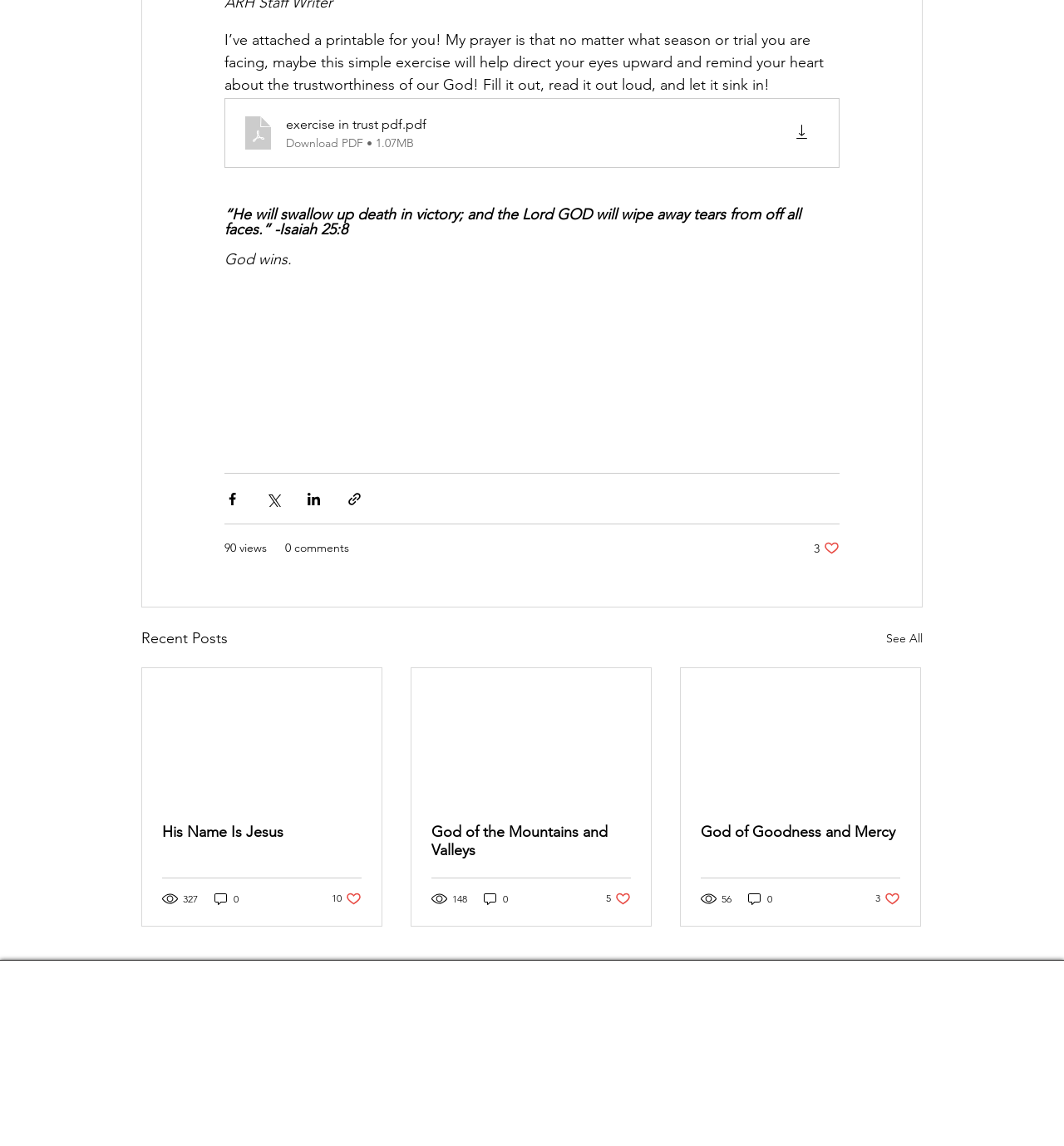What is the name of the latest article? Observe the screenshot and provide a one-word or short phrase answer.

His Name Is Jesus